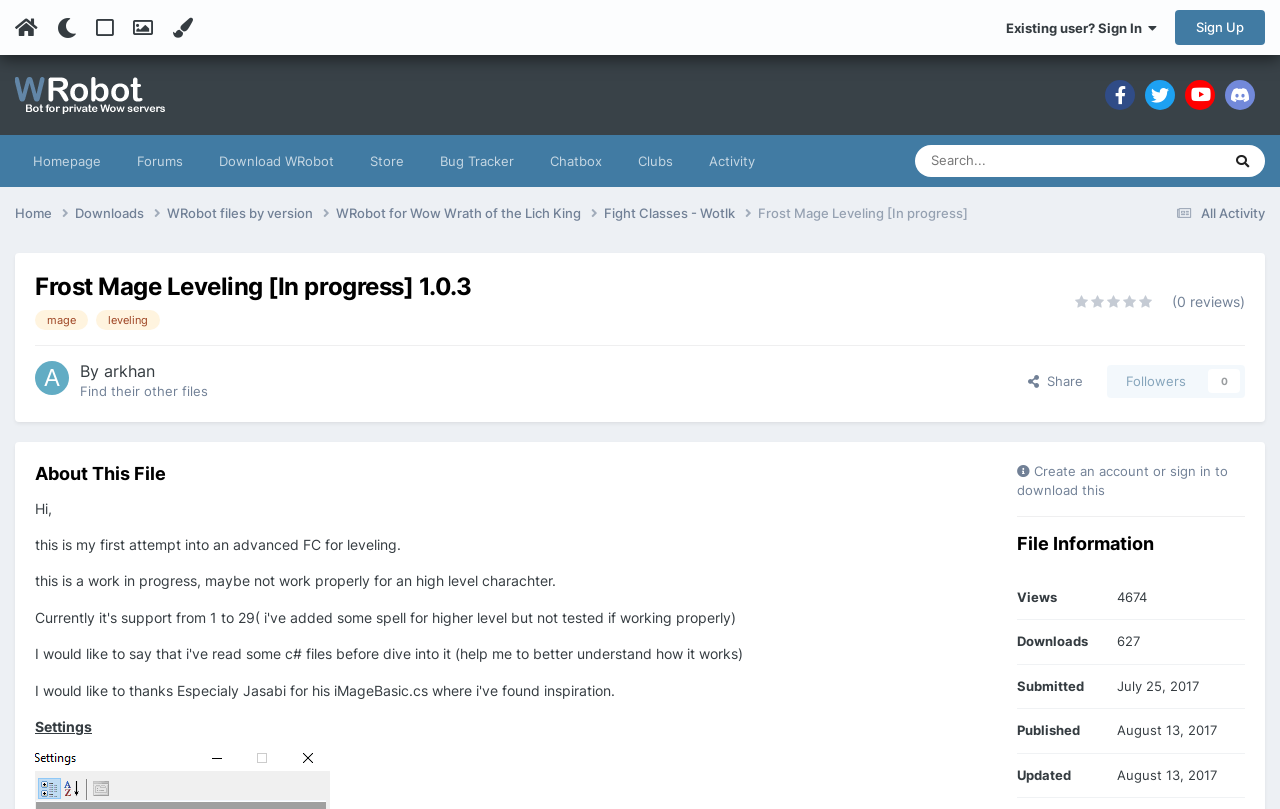How many reviews does the file have?
Carefully analyze the image and provide a detailed answer to the question.

I found the answer by looking at the text '(0 reviews)' which indicates that the file has 0 reviews.